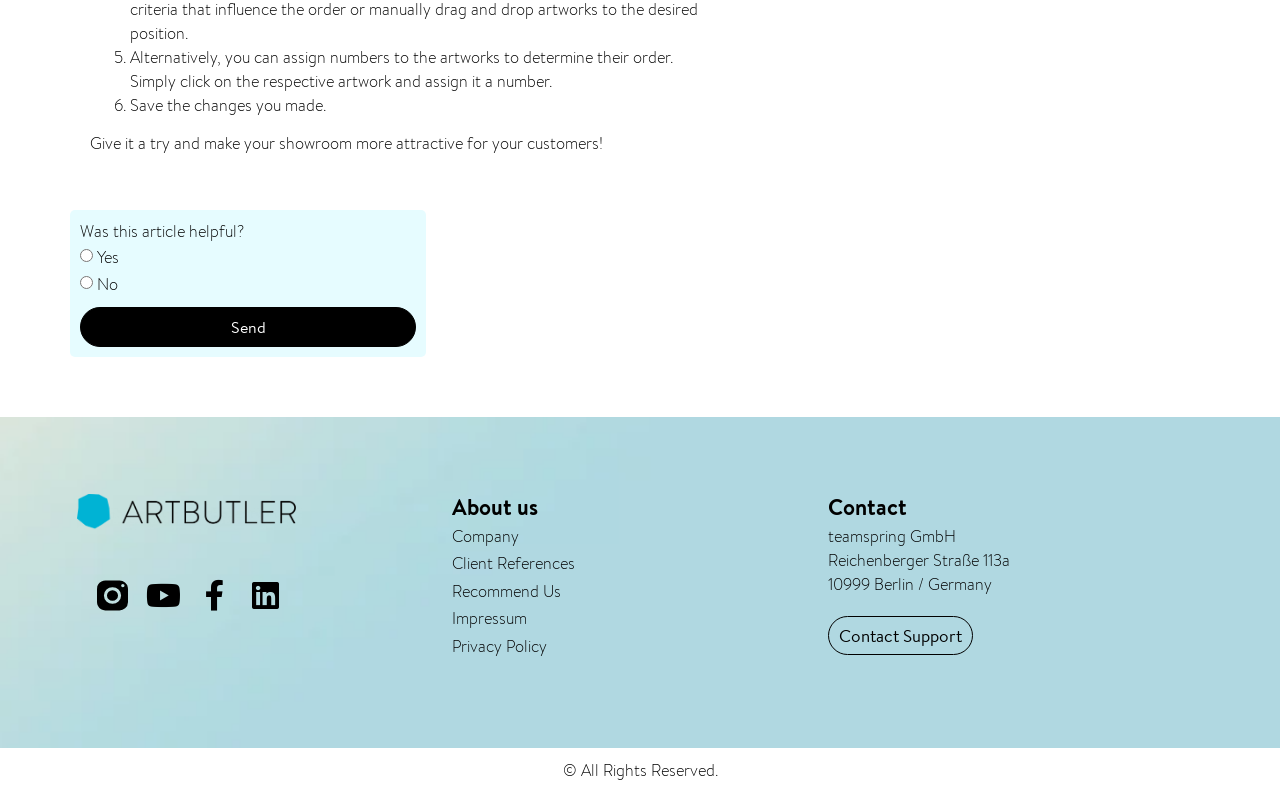Extract the bounding box coordinates for the UI element described by the text: "Impressum". The coordinates should be in the form of [left, top, right, bottom] with values between 0 and 1.

[0.353, 0.767, 0.412, 0.794]